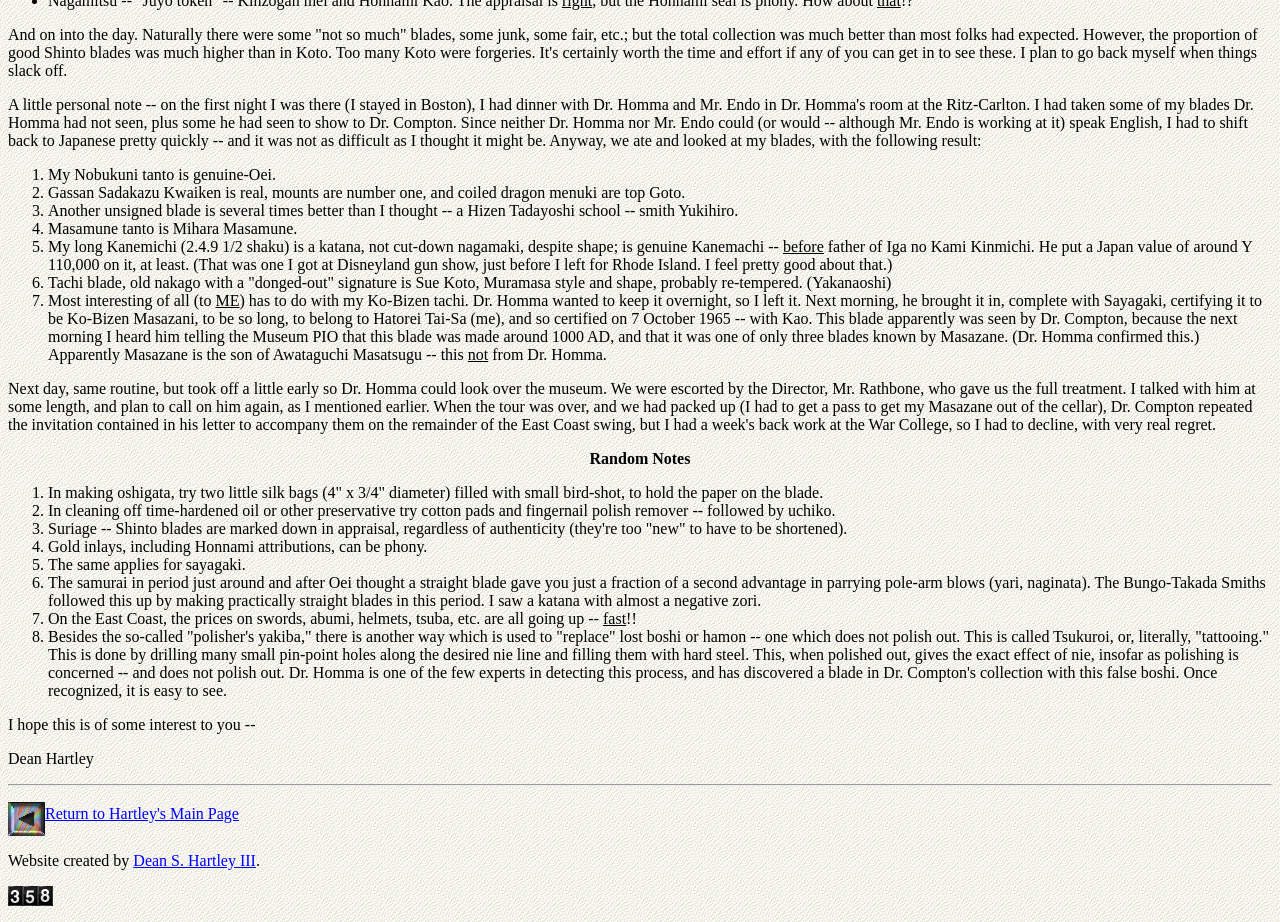Determine the bounding box for the UI element described here: "Dean S. Hartley III".

[0.104, 0.924, 0.2, 0.942]